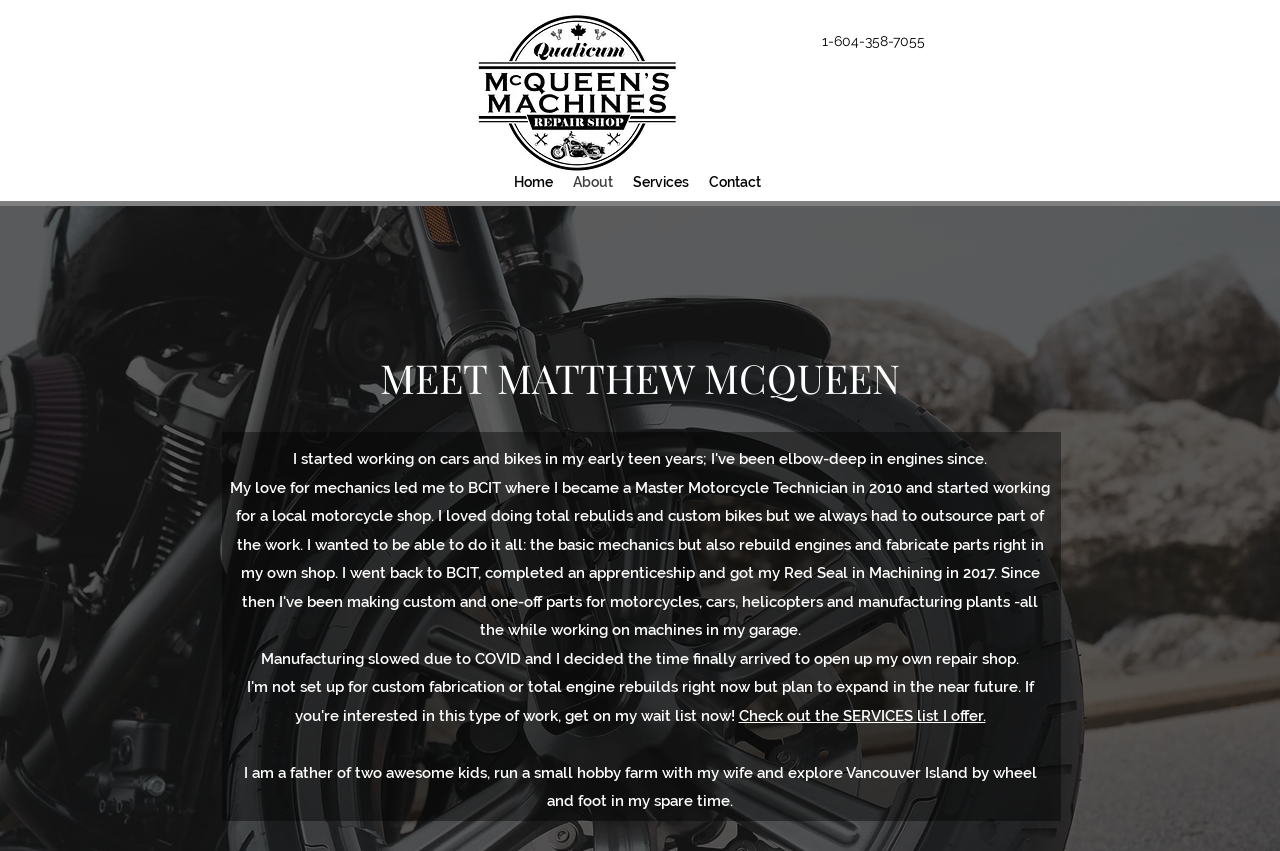Determine the bounding box coordinates of the section I need to click to execute the following instruction: "Call the phone number". Provide the coordinates as four float numbers between 0 and 1, i.e., [left, top, right, bottom].

[0.642, 0.039, 0.723, 0.058]